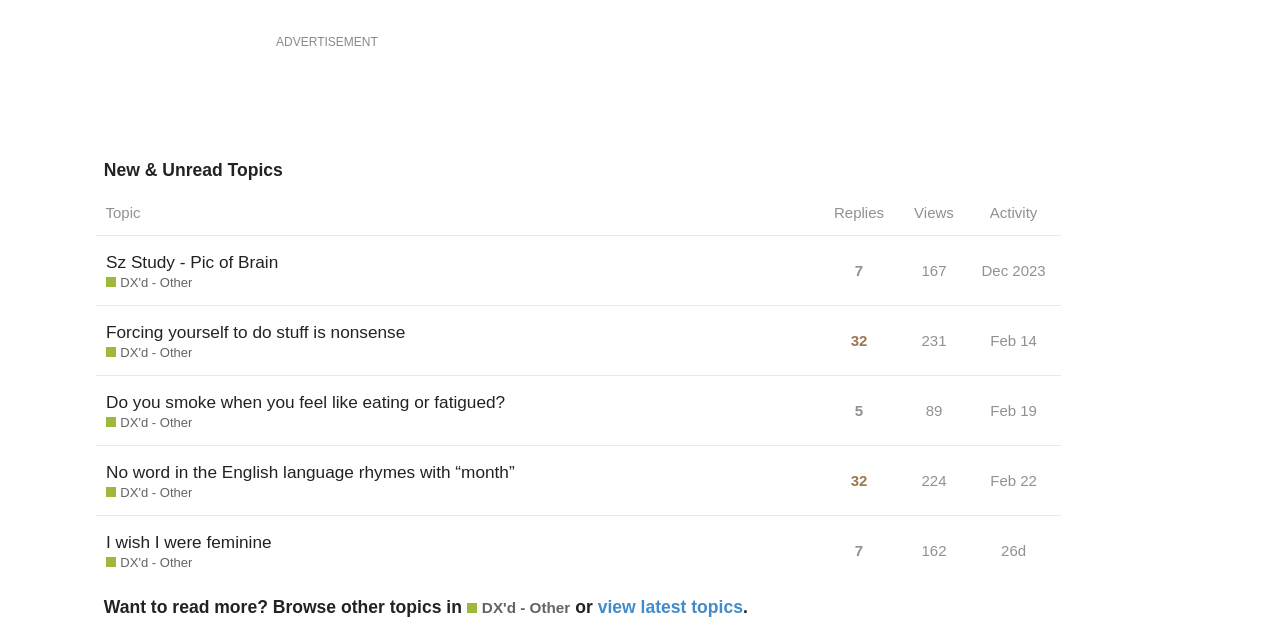Given the element description "Getting to LPTMS" in the screenshot, predict the bounding box coordinates of that UI element.

None